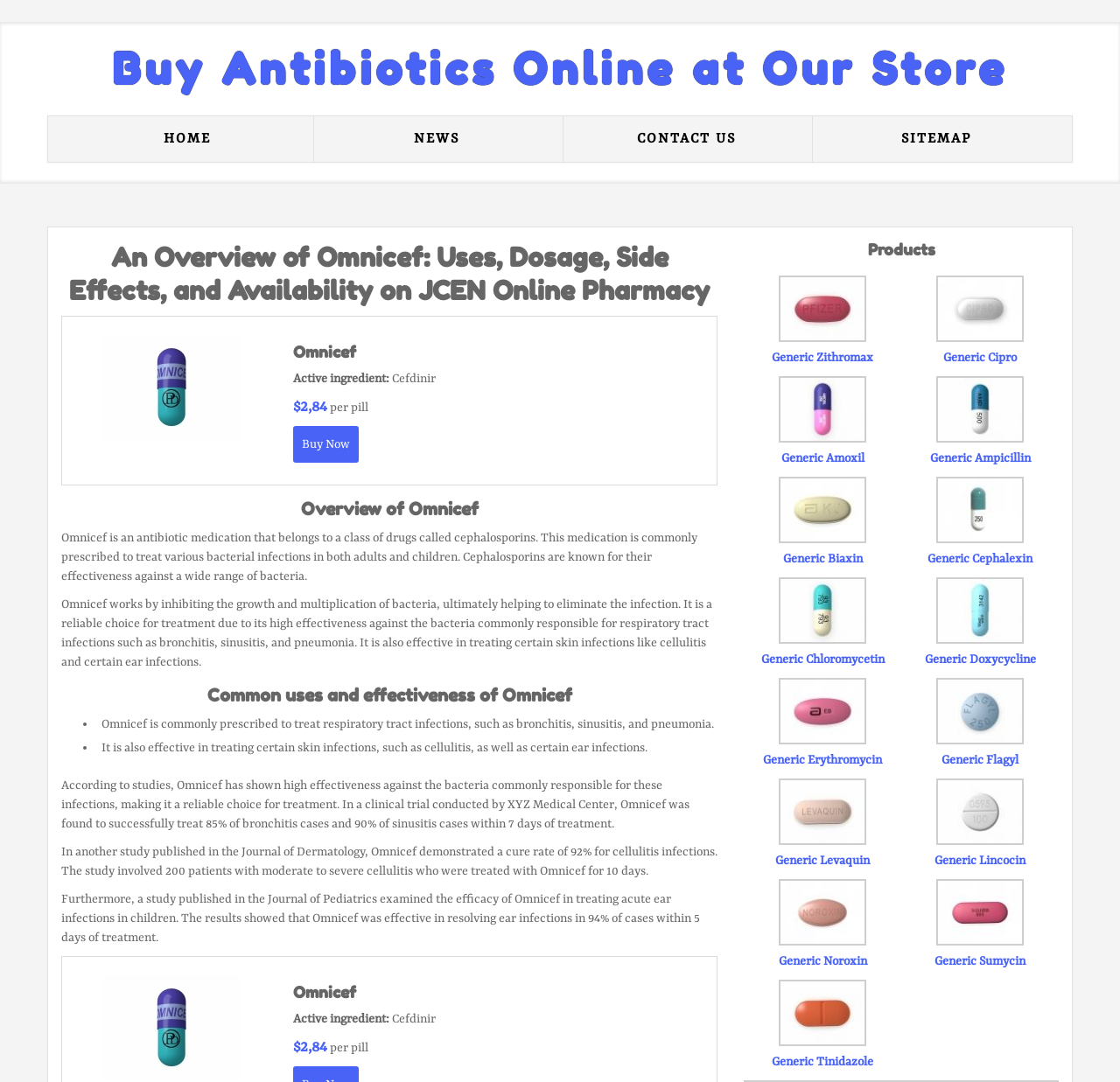Identify and extract the heading text of the webpage.

An Overview of Omnicef: Uses, Dosage, Side Effects, and Availability on JCEN Online Pharmacy